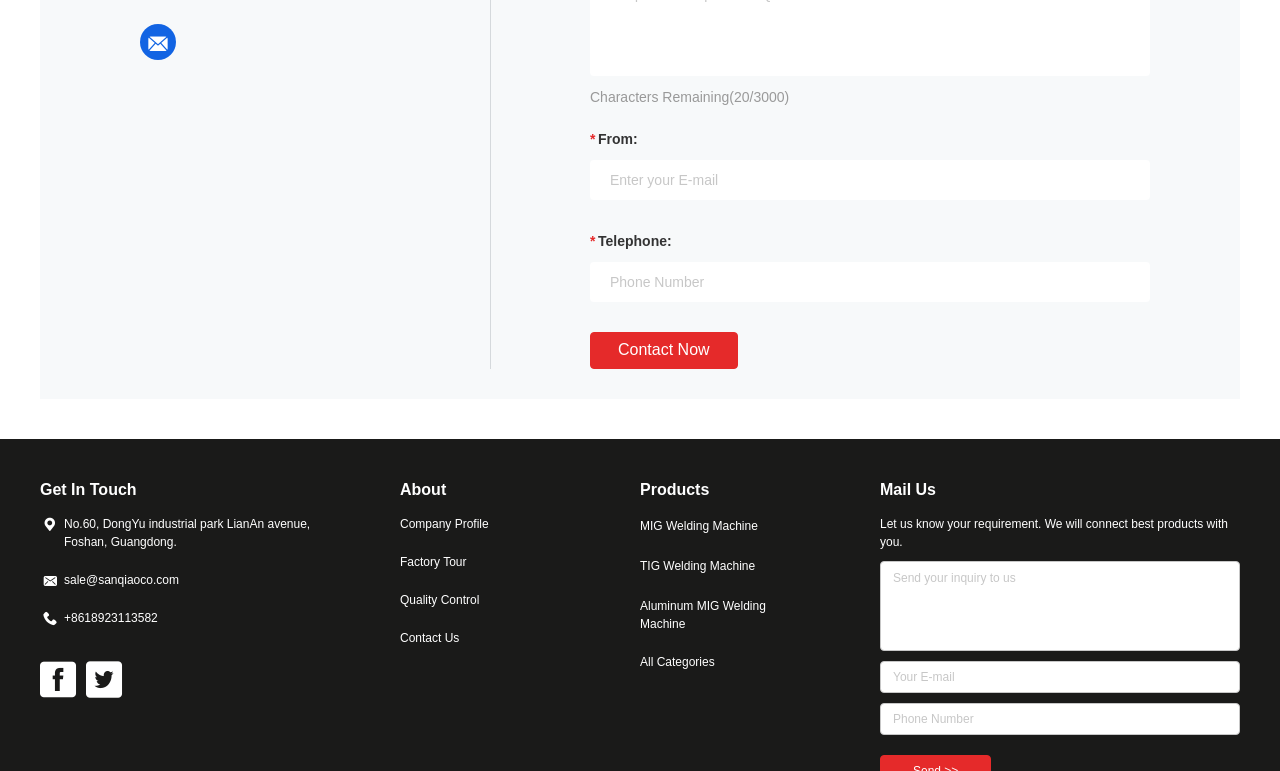Provide the bounding box coordinates of the area you need to click to execute the following instruction: "Input your phone number".

[0.461, 0.34, 0.898, 0.391]